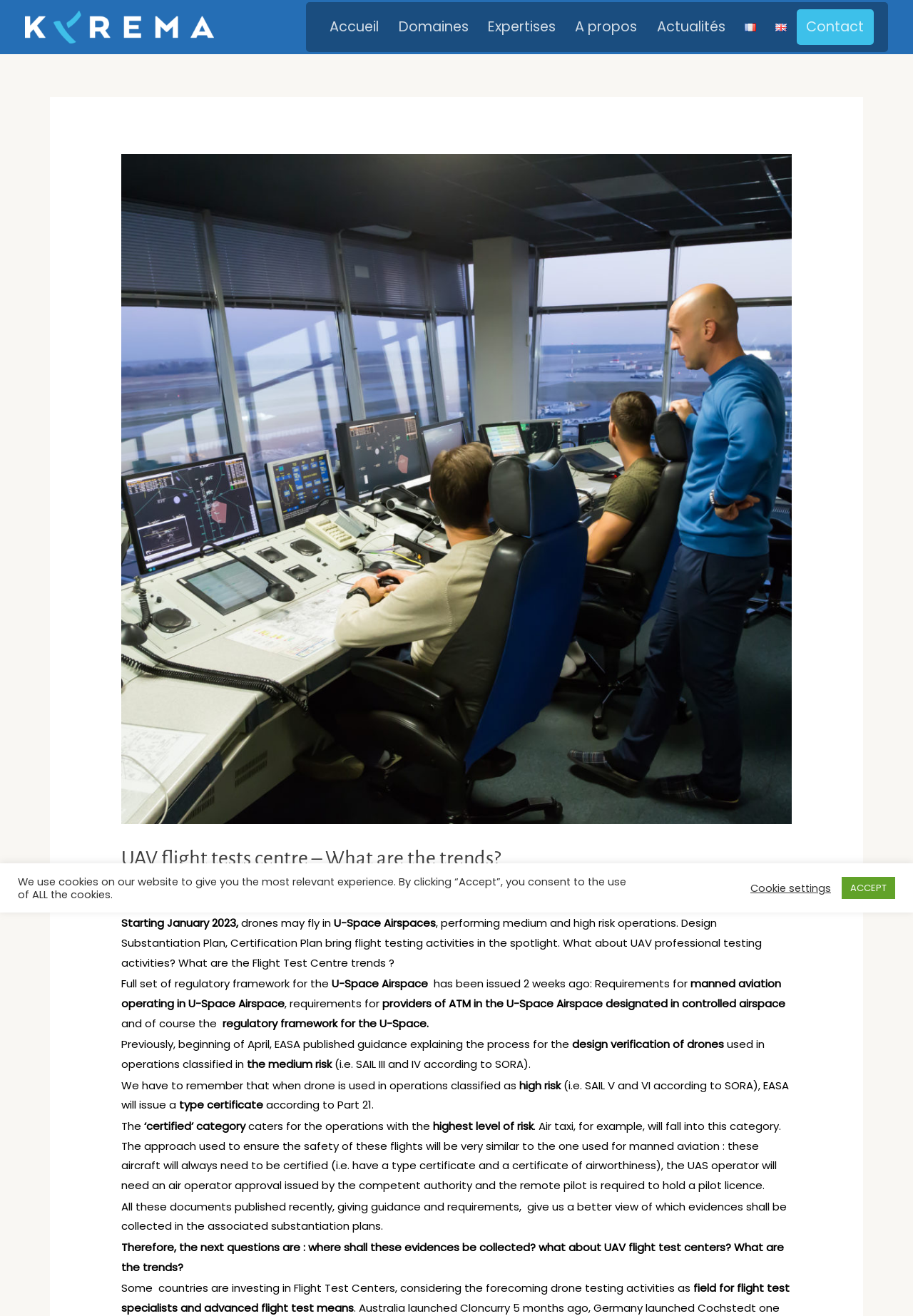Use a single word or phrase to answer the question: 
What is the purpose of the Flight Test Centers?

For drone testing activities